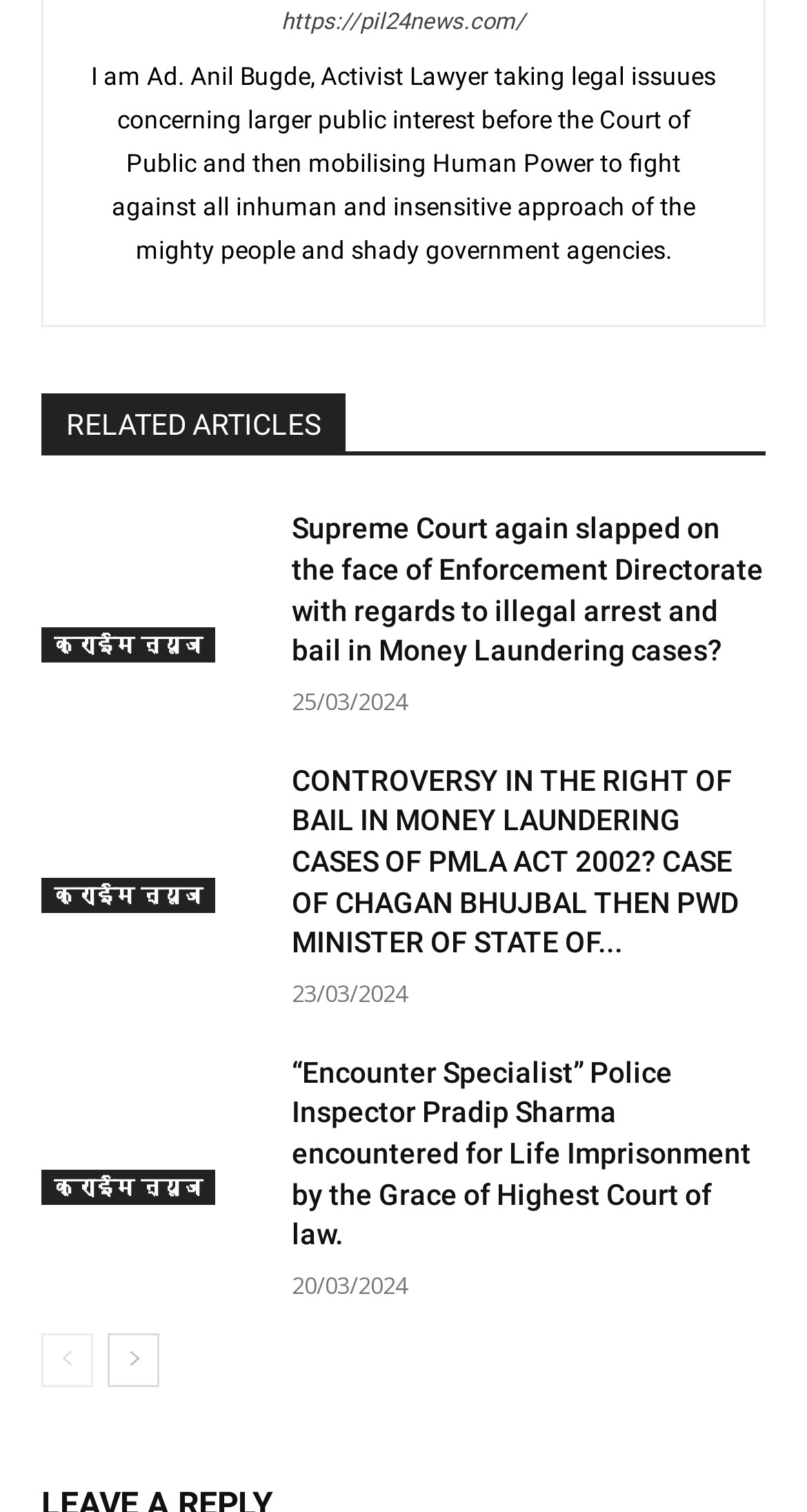Based on the image, please respond to the question with as much detail as possible:
What is the category of the first related article?

The link element above the first related article mentions 'क्राईम न्यूज', which suggests that the category of the article is crime news.